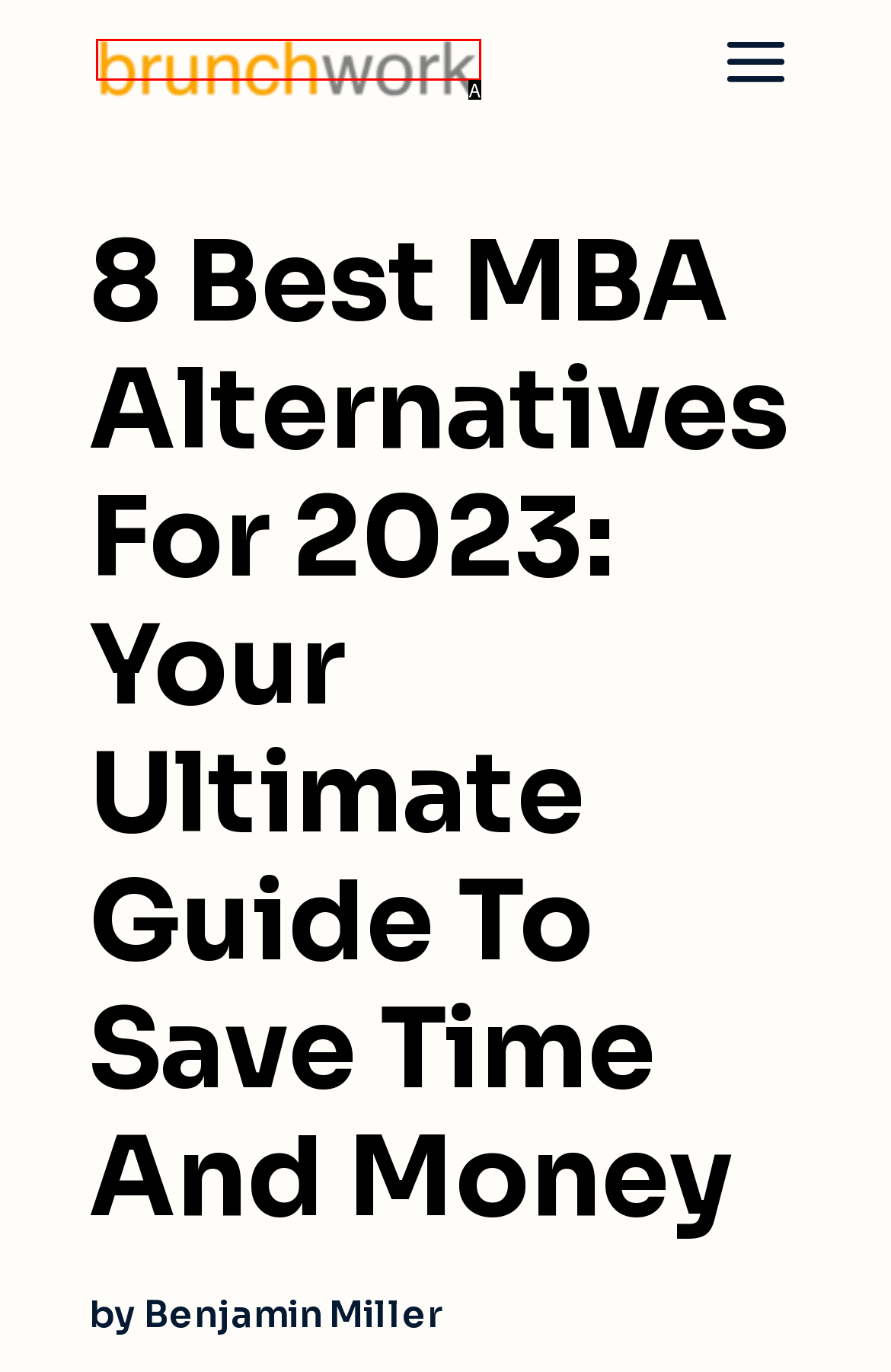Determine the UI element that matches the description: The Epistles of John
Answer with the letter from the given choices.

None